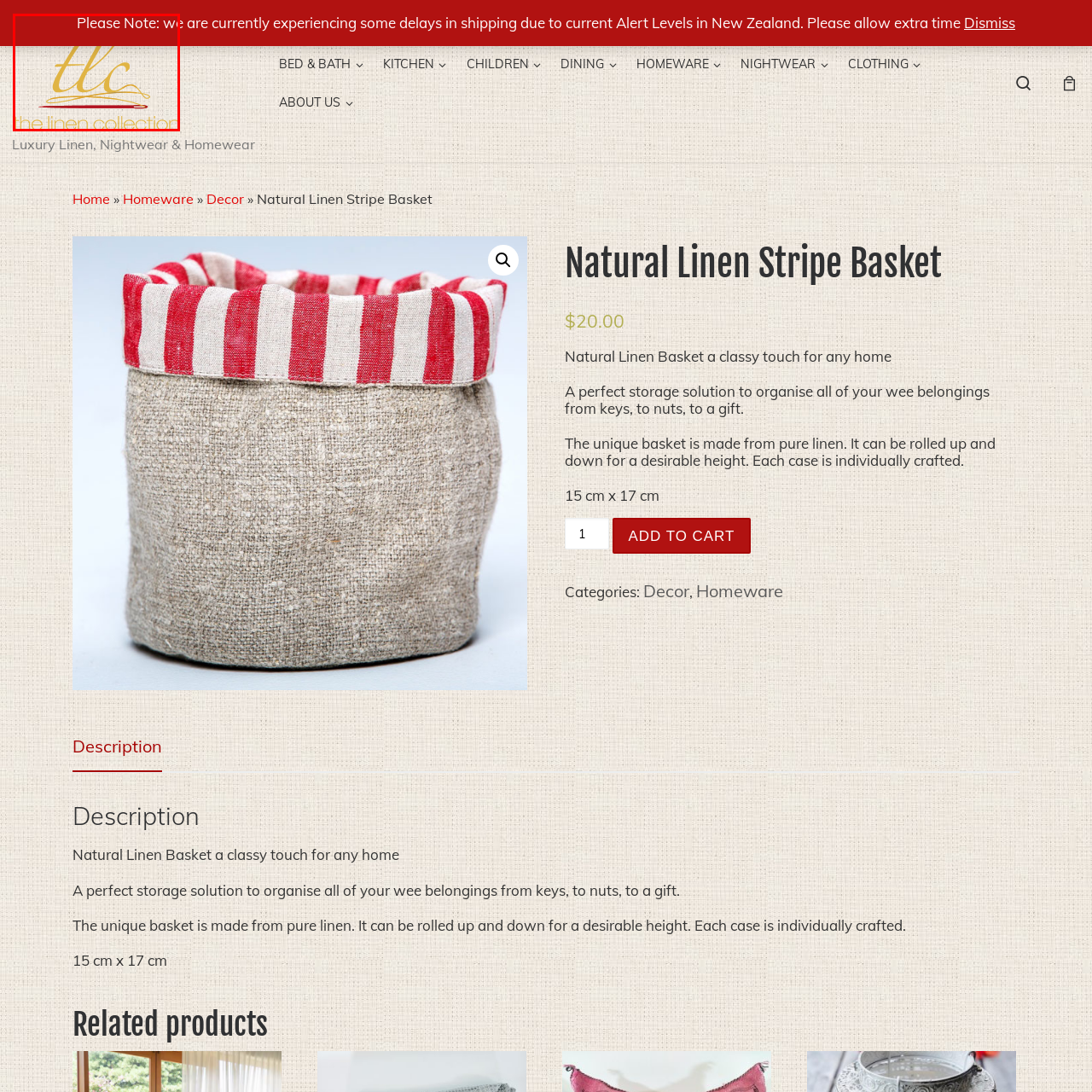What is the background of the logo?
Concentrate on the image bordered by the red bounding box and offer a comprehensive response based on the image details.

The logo is set against a textured, neutral linen background, which adds to the overall aesthetic of the brand's visual identity and aligns with its focus on high-quality linen products.